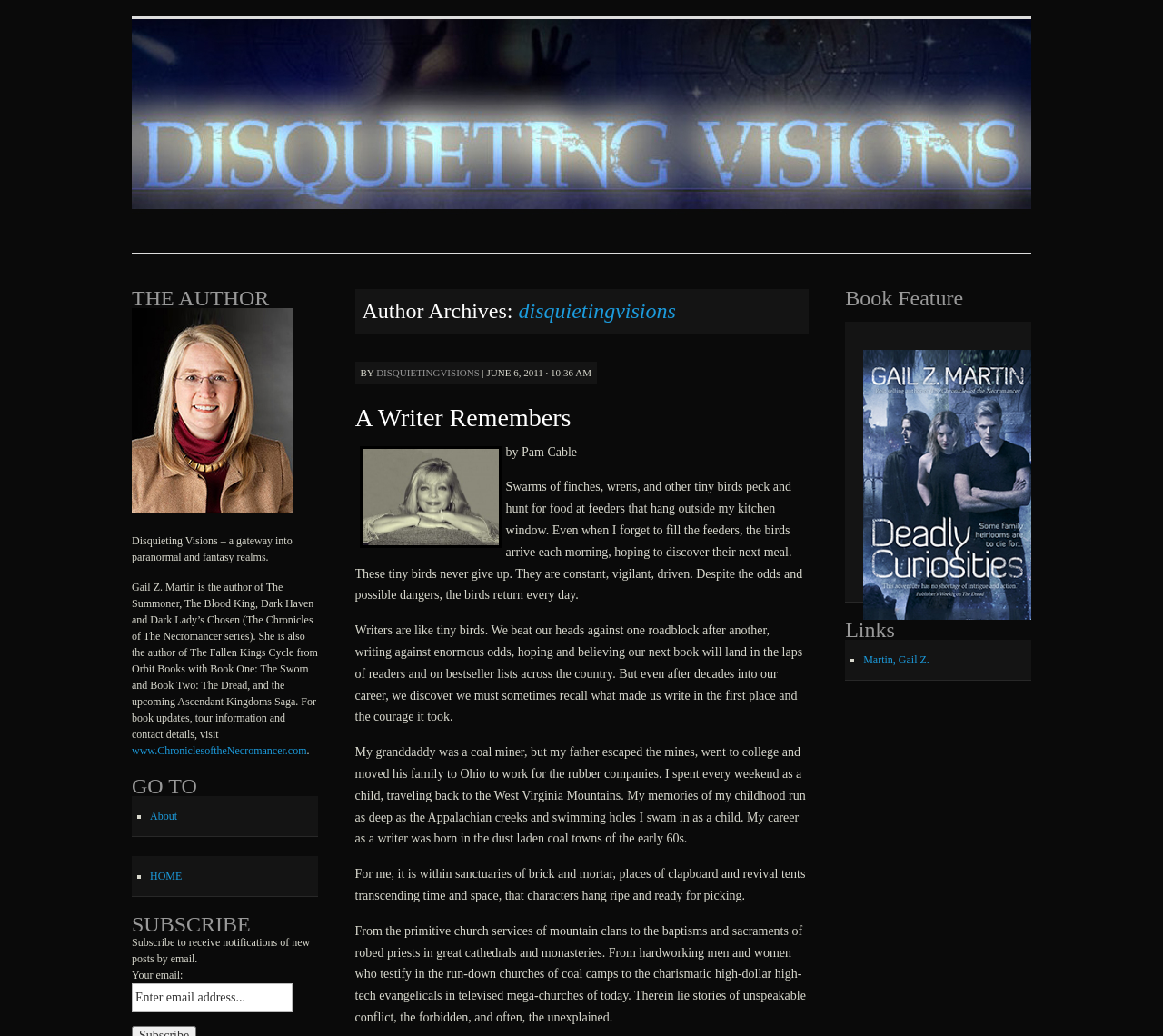Show the bounding box coordinates of the region that should be clicked to follow the instruction: "Click on the 'A Writer Remembers' link."

[0.305, 0.389, 0.491, 0.416]